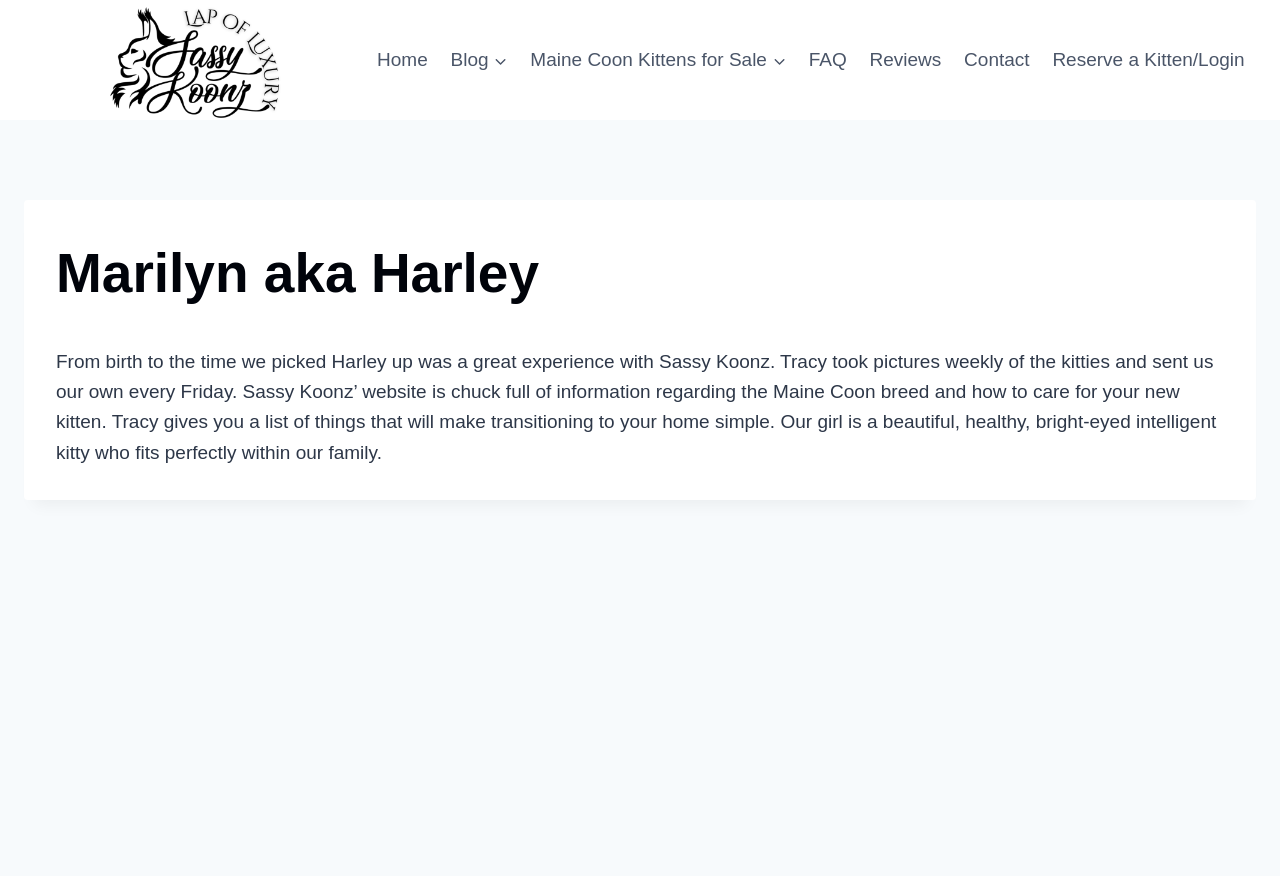Using the element description provided, determine the bounding box coordinates in the format (top-left x, top-left y, bottom-right x, bottom-right y). Ensure that all values are floating point numbers between 0 and 1. Element description: Reserve a Kitten/Login

[0.813, 0.038, 0.981, 0.099]